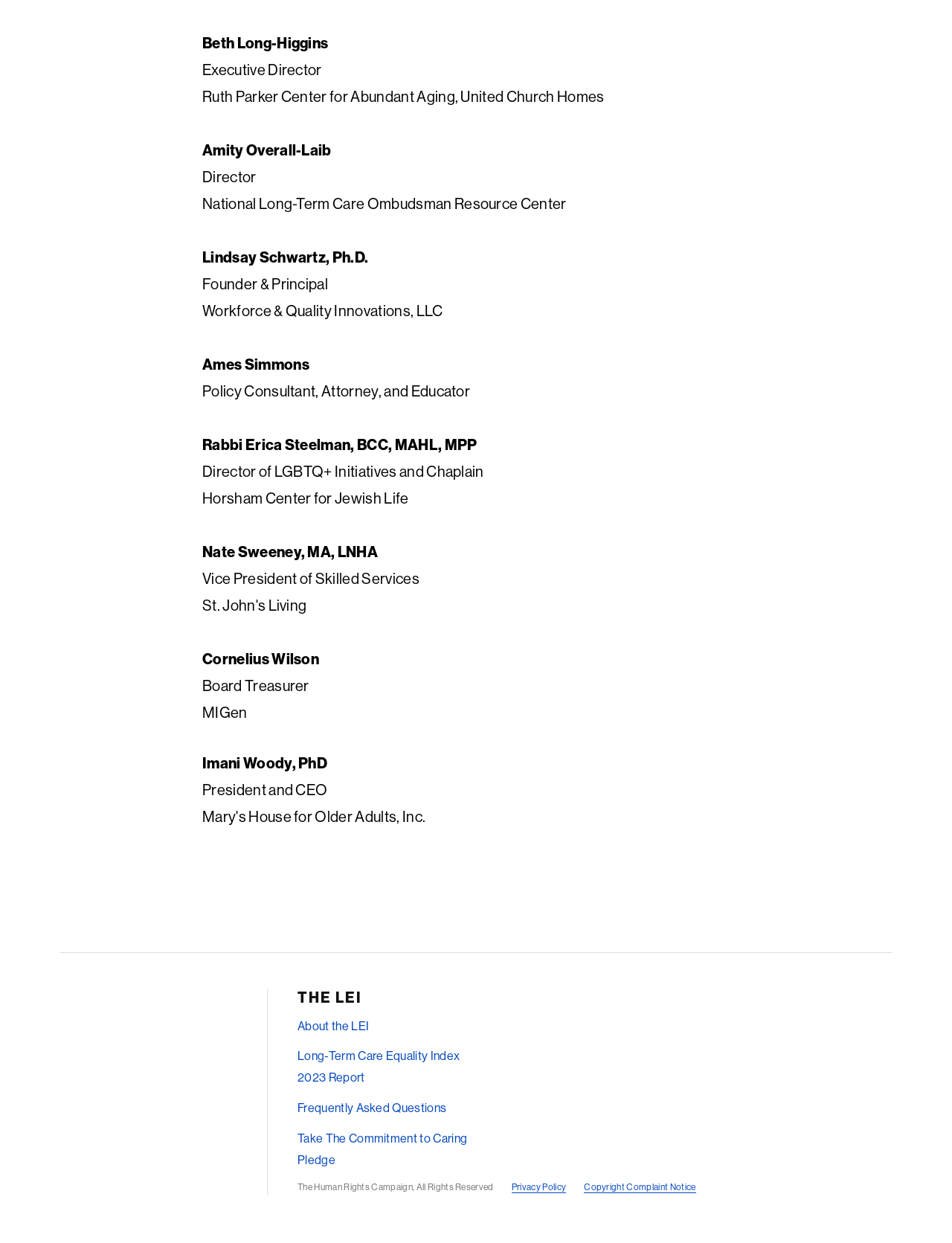Identify the coordinates of the bounding box for the element described below: "Privacy Policy". Return the coordinates as four float numbers between 0 and 1: [left, top, right, bottom].

[0.537, 0.951, 0.595, 0.96]